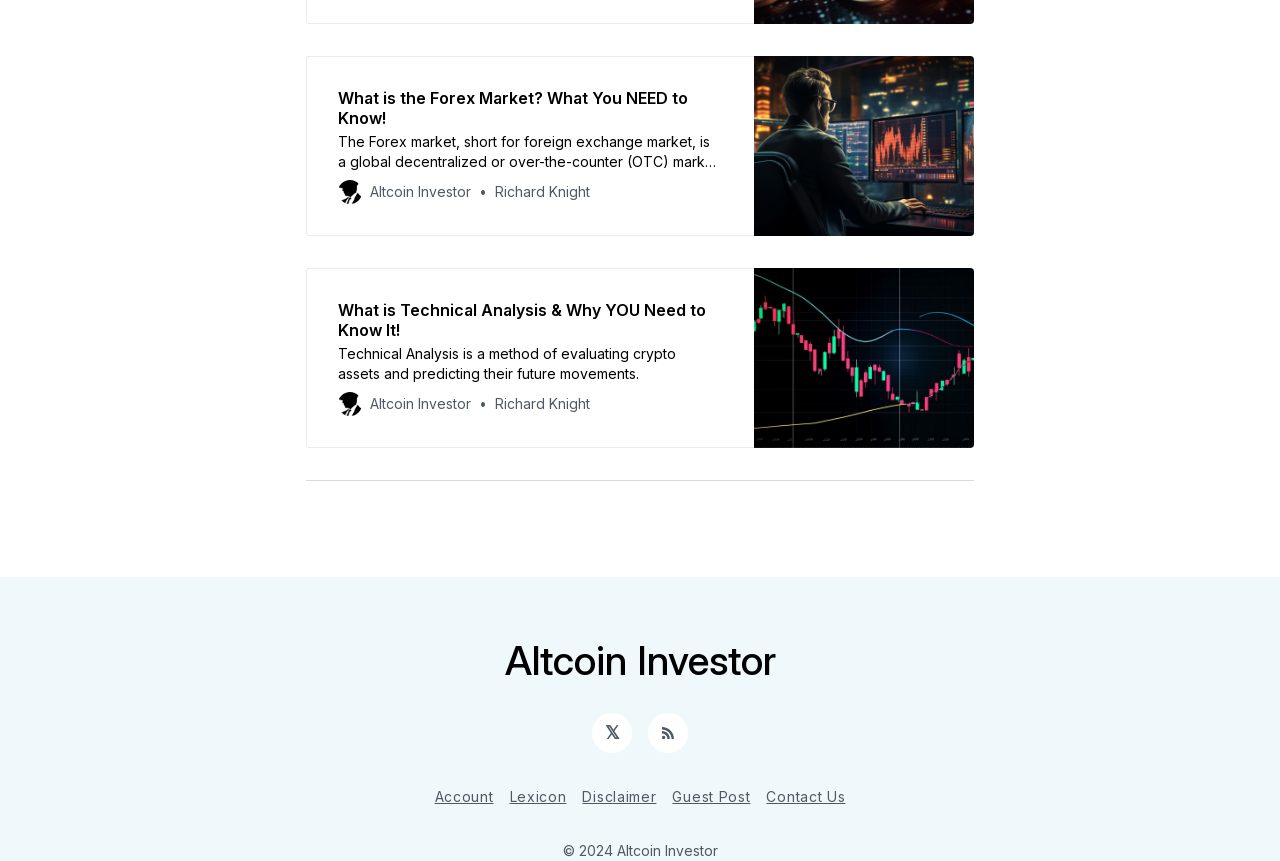Specify the bounding box coordinates of the region I need to click to perform the following instruction: "Access Account page". The coordinates must be four float numbers in the range of 0 to 1, i.e., [left, top, right, bottom].

[0.34, 0.912, 0.386, 0.94]